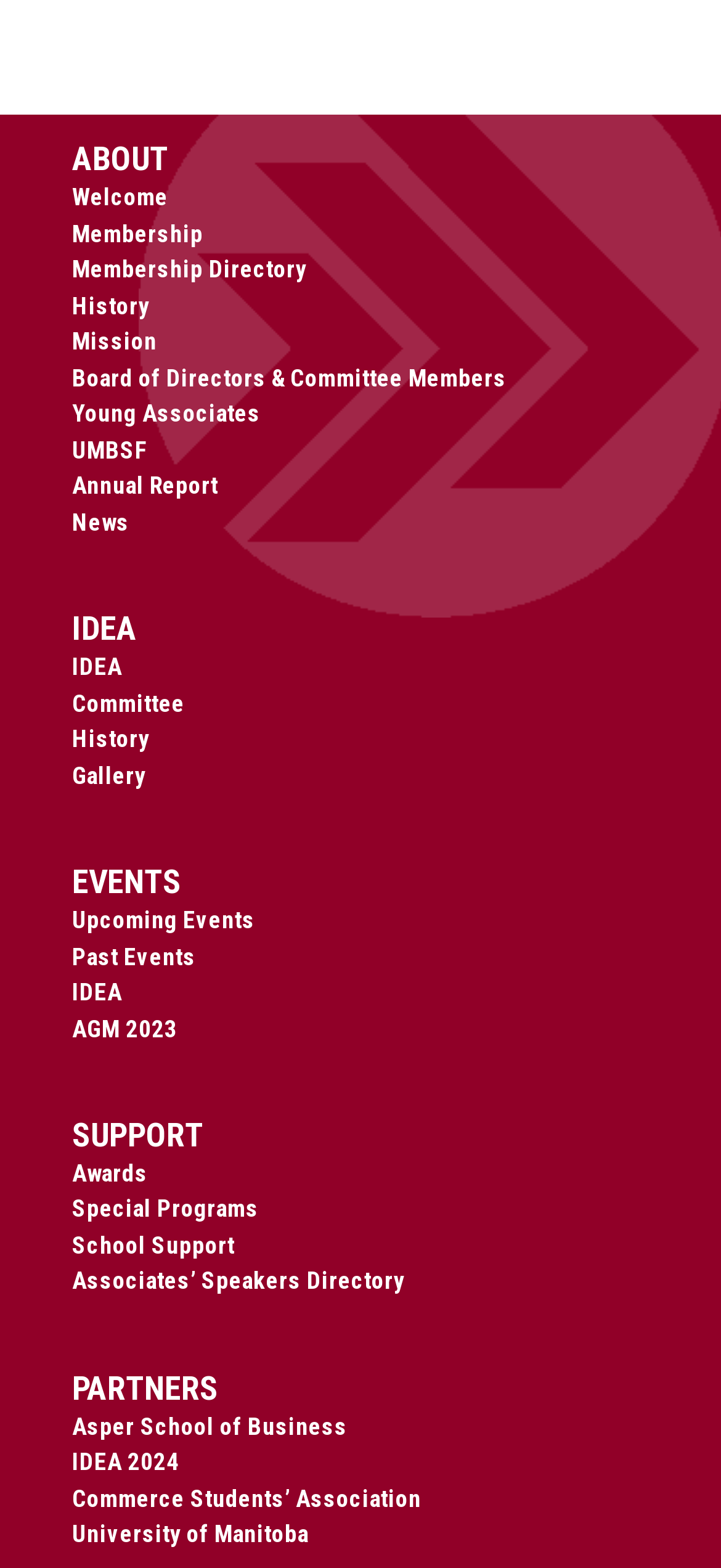What is the first link under the 'ABOUT' heading?
Answer the question with a single word or phrase derived from the image.

Welcome